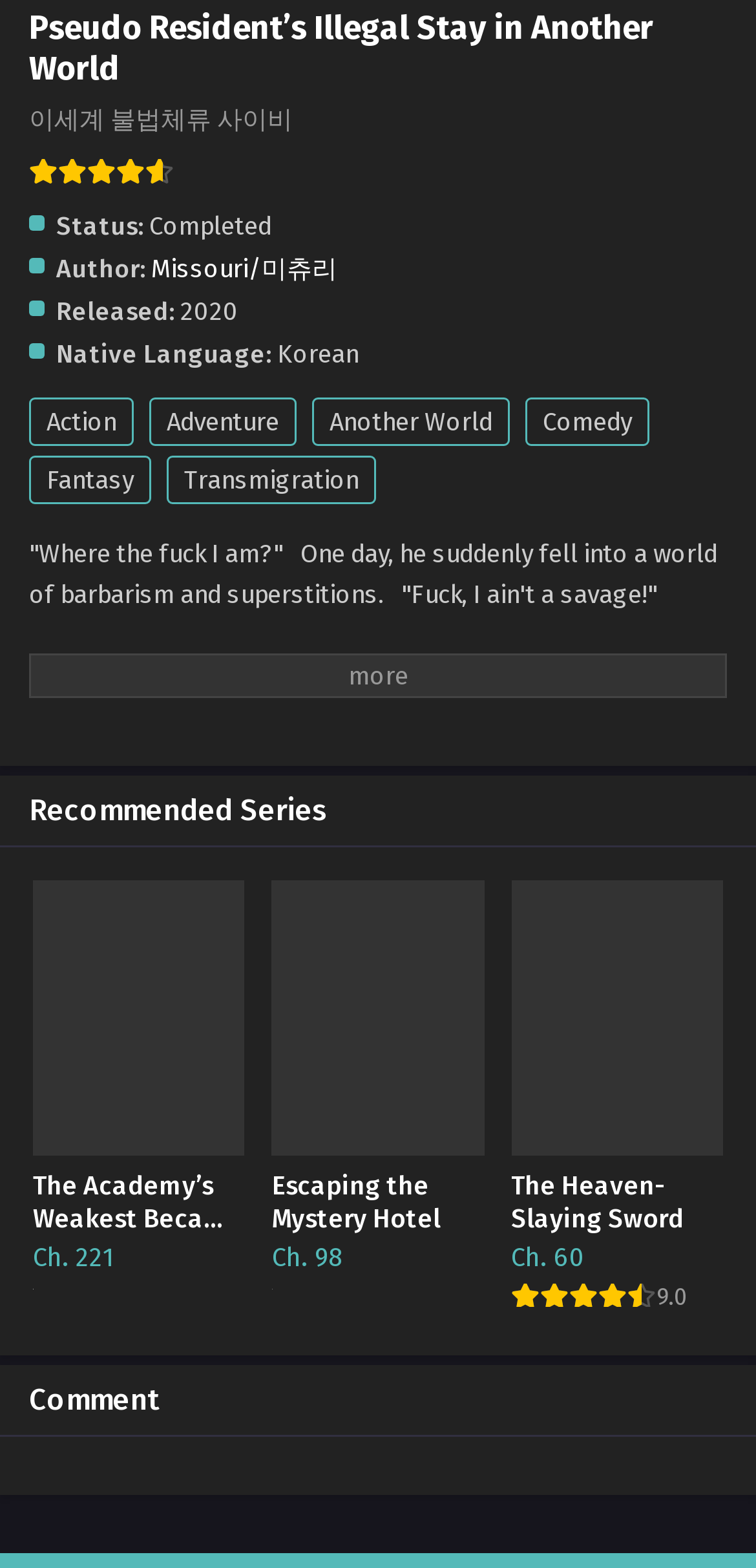Please identify the coordinates of the bounding box for the clickable region that will accomplish this instruction: "Click on the 'Another World' genre link".

[0.413, 0.254, 0.674, 0.285]